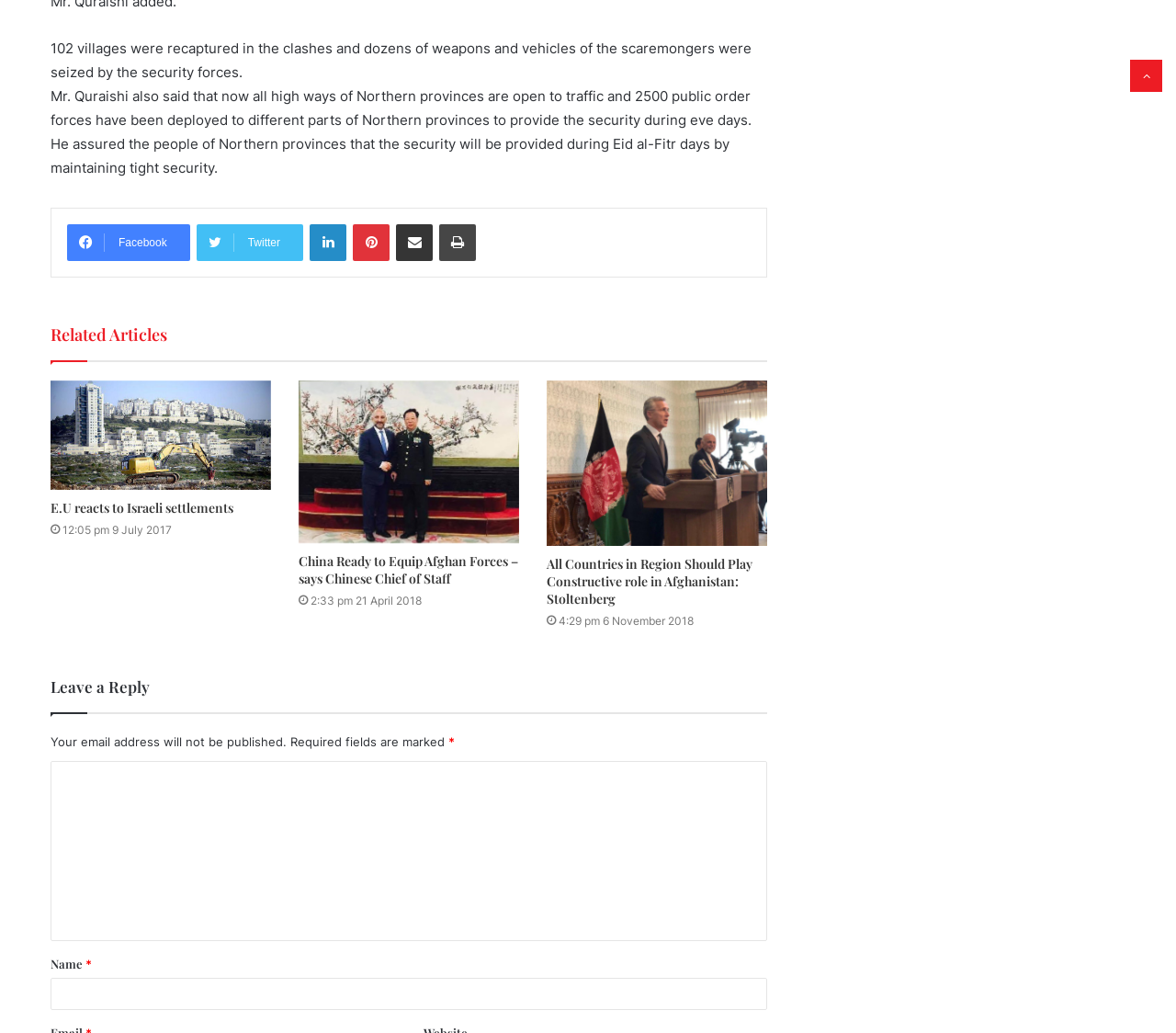What is the date of the third article?
Using the details from the image, give an elaborate explanation to answer the question.

The date of the third article, 'All Countries in Region Should Play Constructive role in Afghanistan: Stoltenberg', is 6 November 2018, as stated in the StaticText element below the article title.